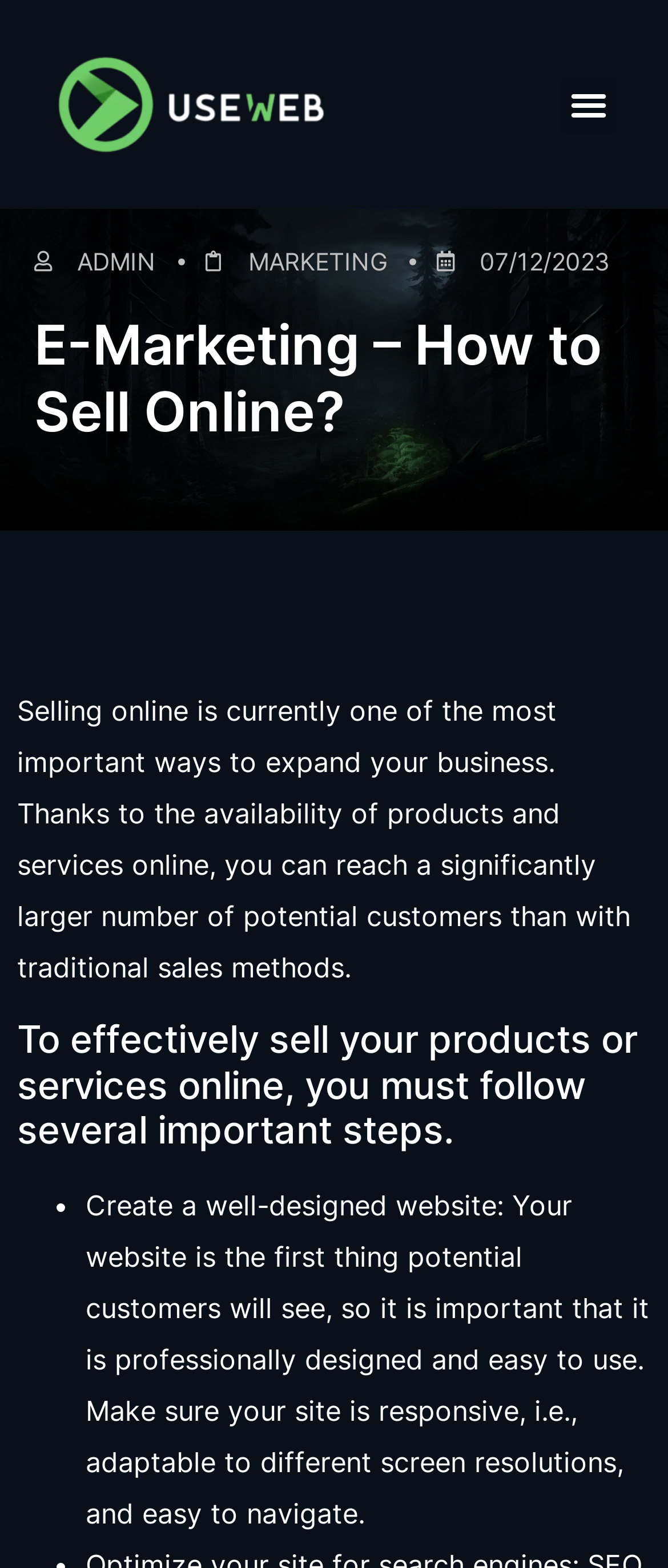Predict the bounding box of the UI element based on this description: "Menu".

[0.838, 0.049, 0.923, 0.085]